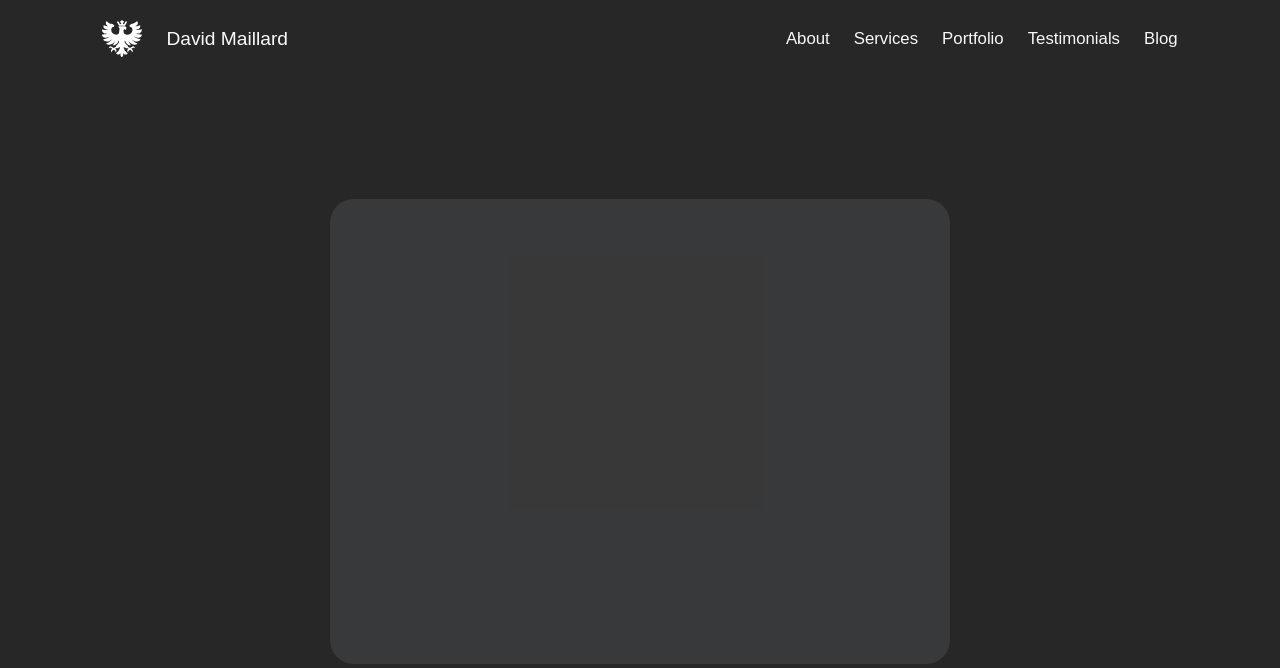What is the author's name?
Based on the image, answer the question with as much detail as possible.

The author's name can be found in the top-left corner of the webpage, where there is a link and an image with the same name, 'David Maillard'.